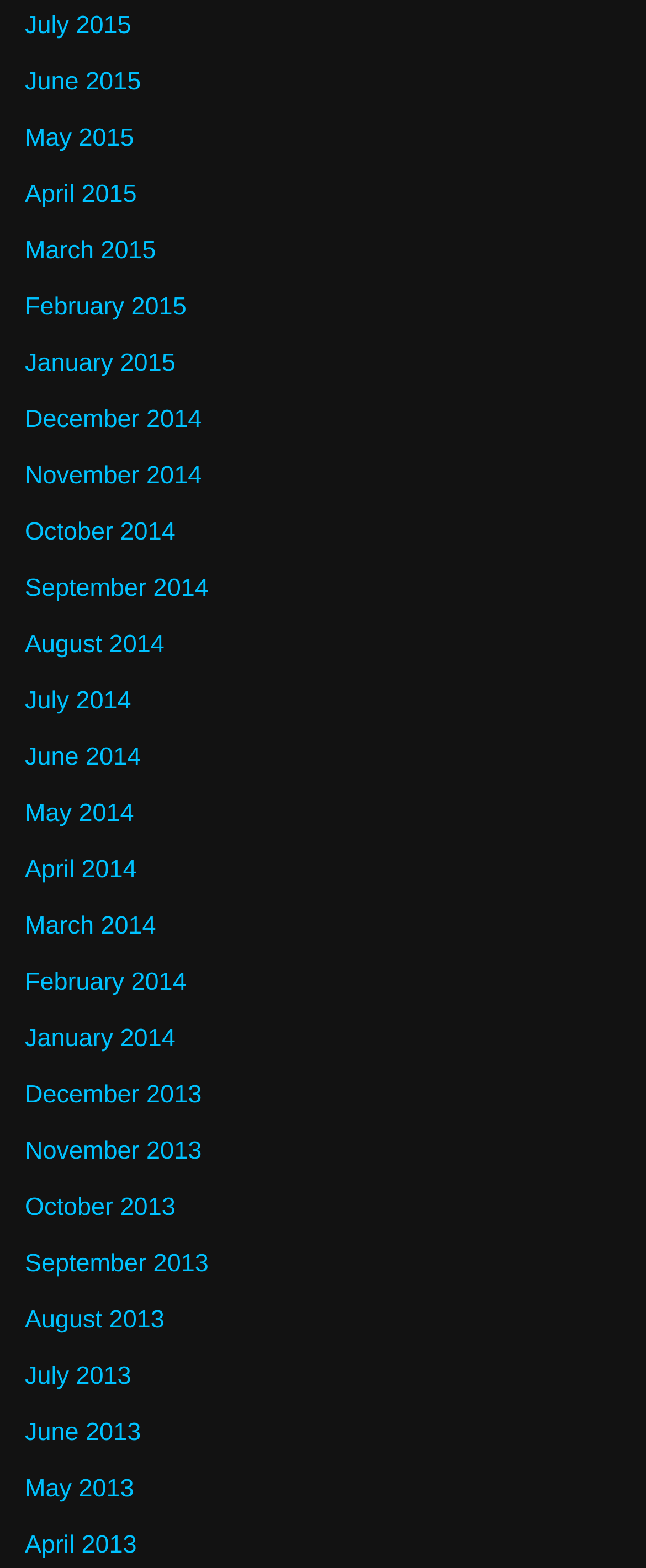Can you find the bounding box coordinates for the element to click on to achieve the instruction: "view July 2015"?

[0.038, 0.007, 0.203, 0.025]